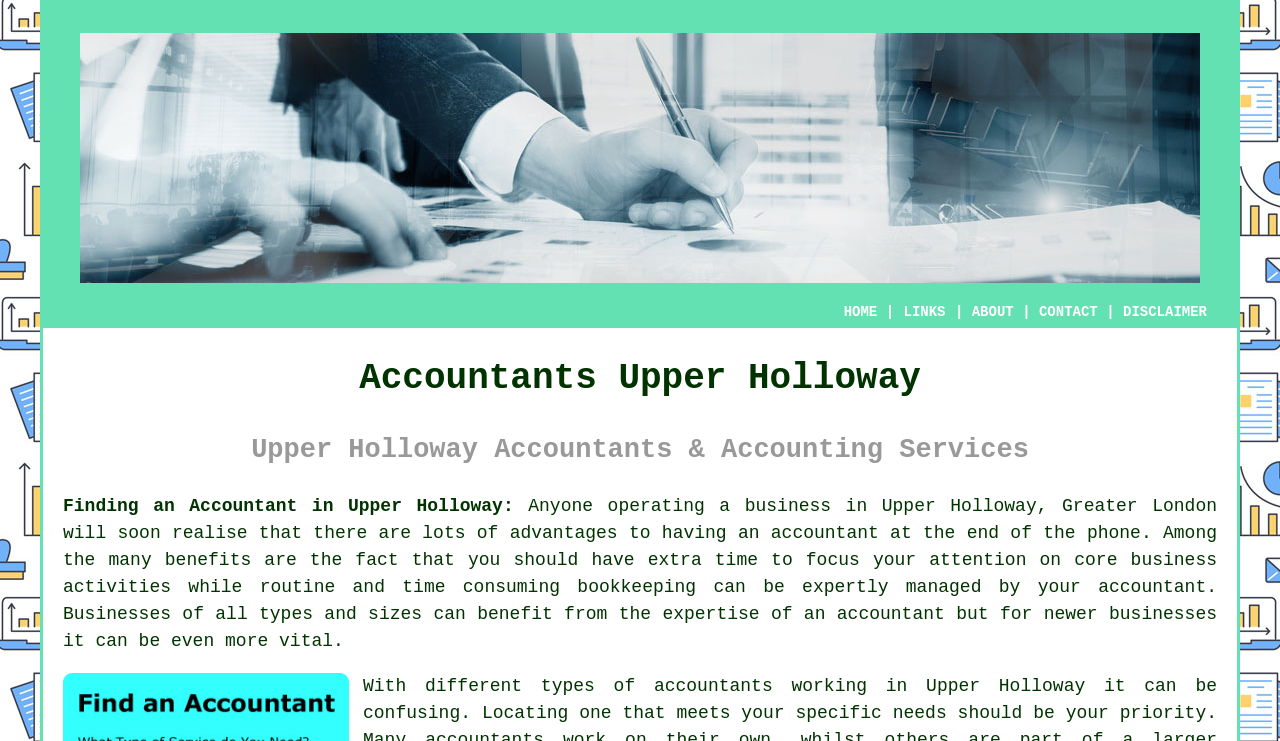Based on the element description, predict the bounding box coordinates (top-left x, top-left y, bottom-right x, bottom-right y) for the UI element in the screenshot: LINKS

[0.705, 0.409, 0.739, 0.433]